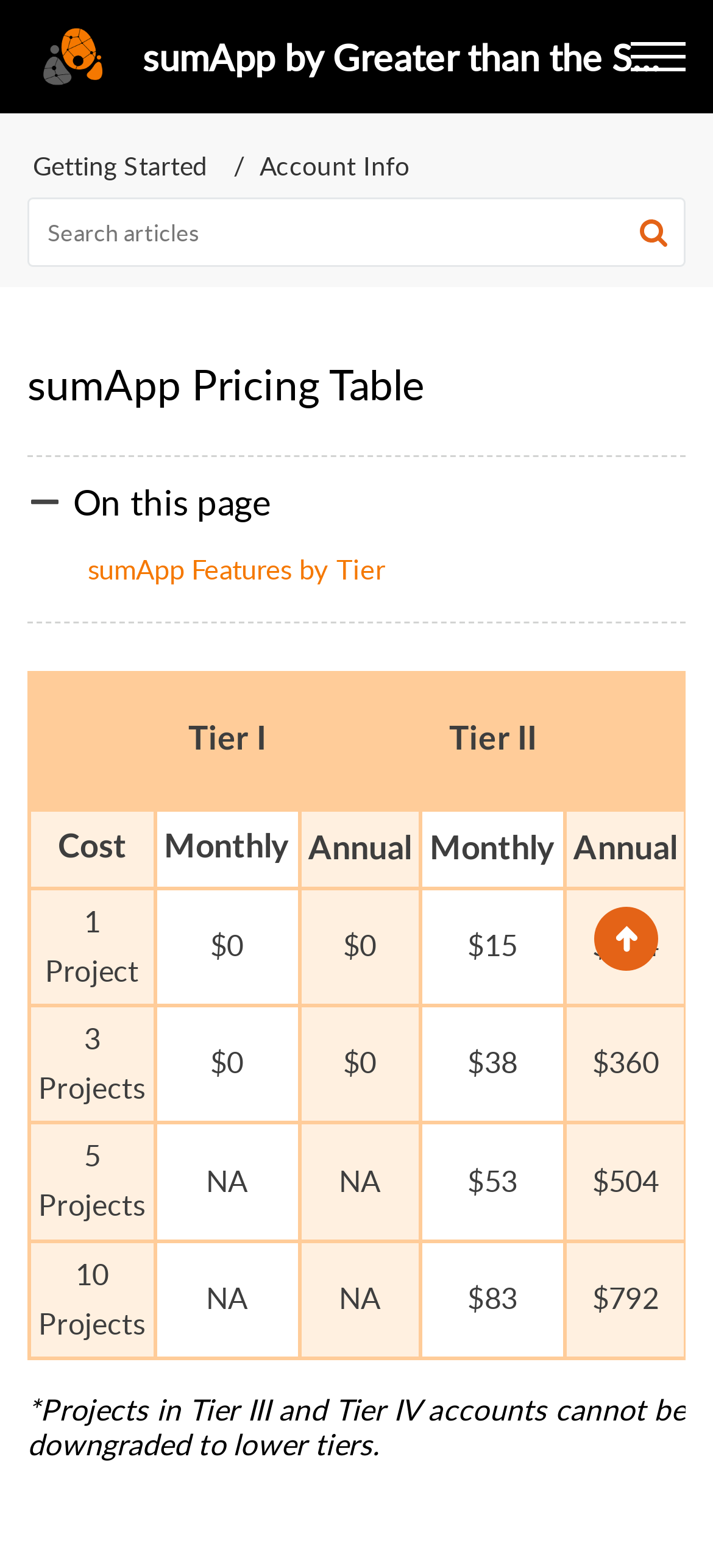Determine the webpage's heading and output its text content.

sumApp Pricing Table